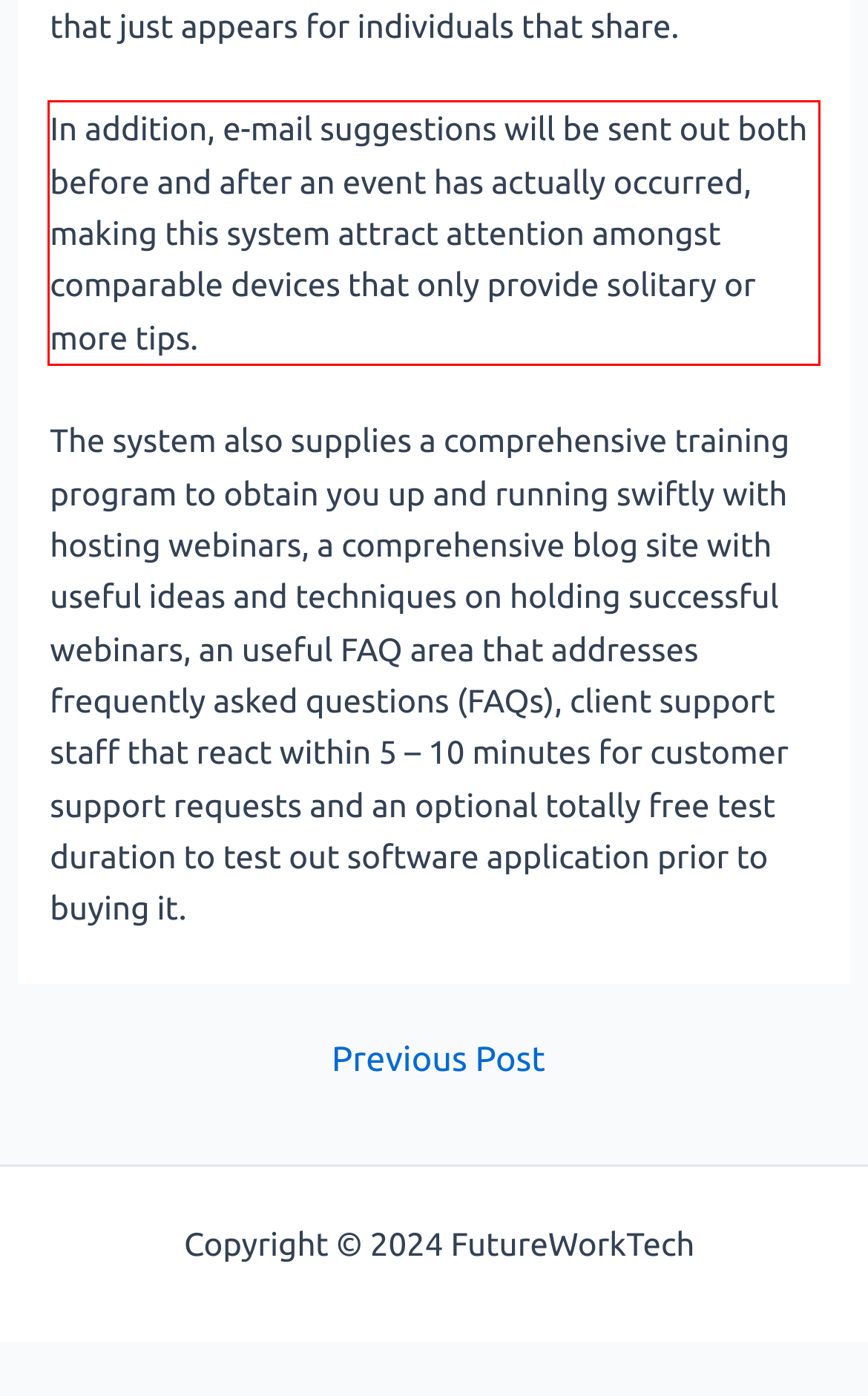You have a screenshot of a webpage with a red bounding box. Use OCR to generate the text contained within this red rectangle.

In addition, e-mail suggestions will be sent out both before and after an event has actually occurred, making this system attract attention amongst comparable devices that only provide solitary or more tips.